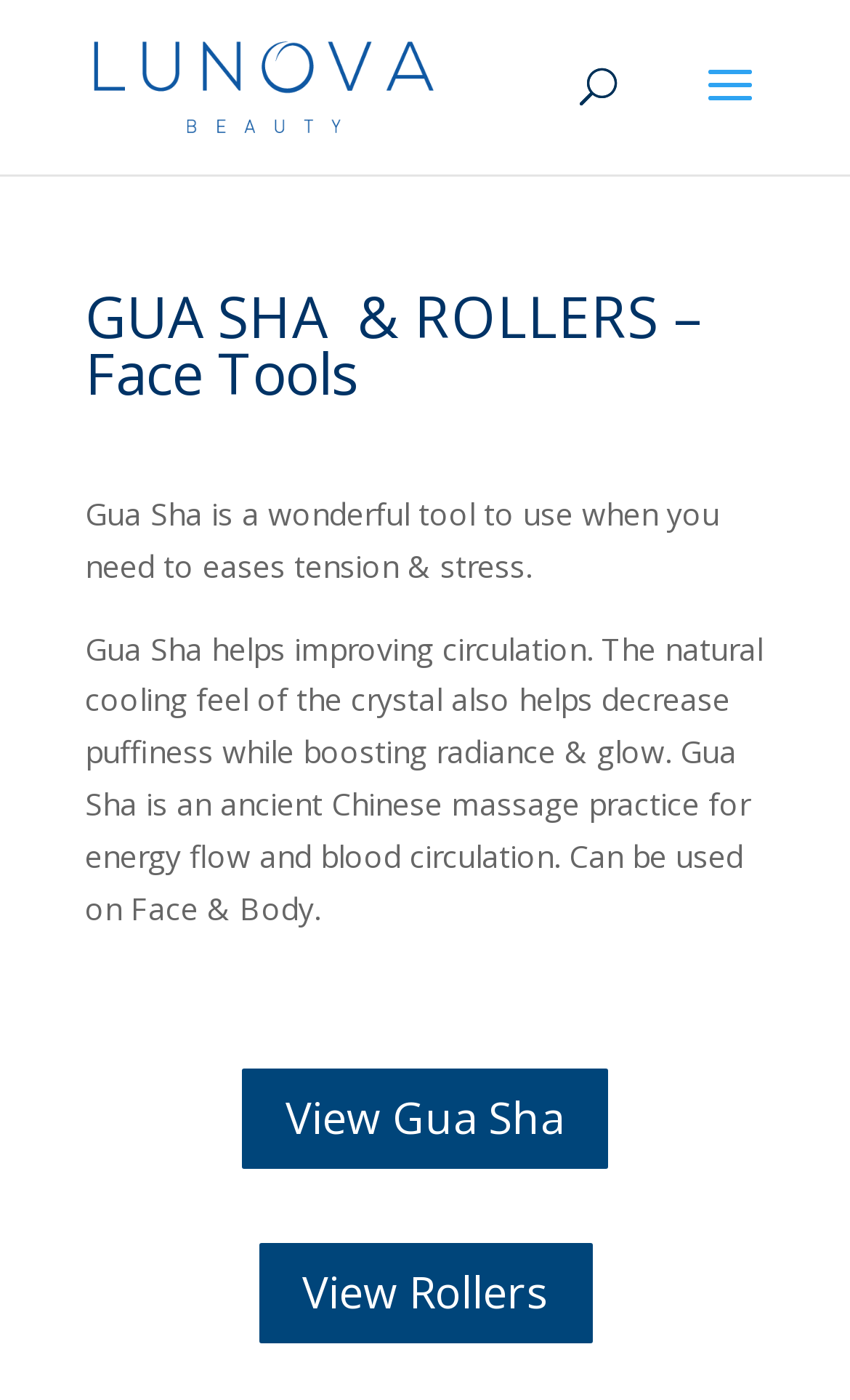Provide a short answer to the following question with just one word or phrase: How many links are provided to view Gua Sha and Rollers?

Two